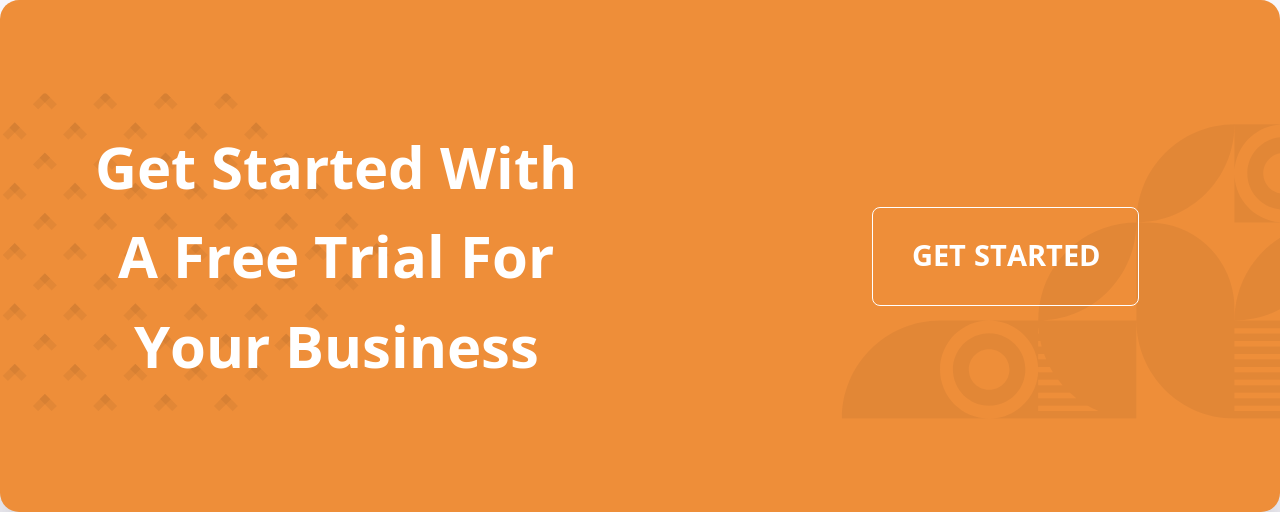Give a comprehensive caption for the image.

The image features a vibrant orange background, prominently displaying the message "Get Started With A Free Trial For Your Business." The text is in a bold, white font, making it eye-catching and inviting. On the right side, there is a button labeled "GET STARTED," designed to encourage users to engage with the offer. This visual layout not only emphasizes the trial offer but also creates a warm and welcoming atmosphere for potential customers looking to enhance their business with a free trial service. The overall design is both modern and functional, aimed at driving user action.